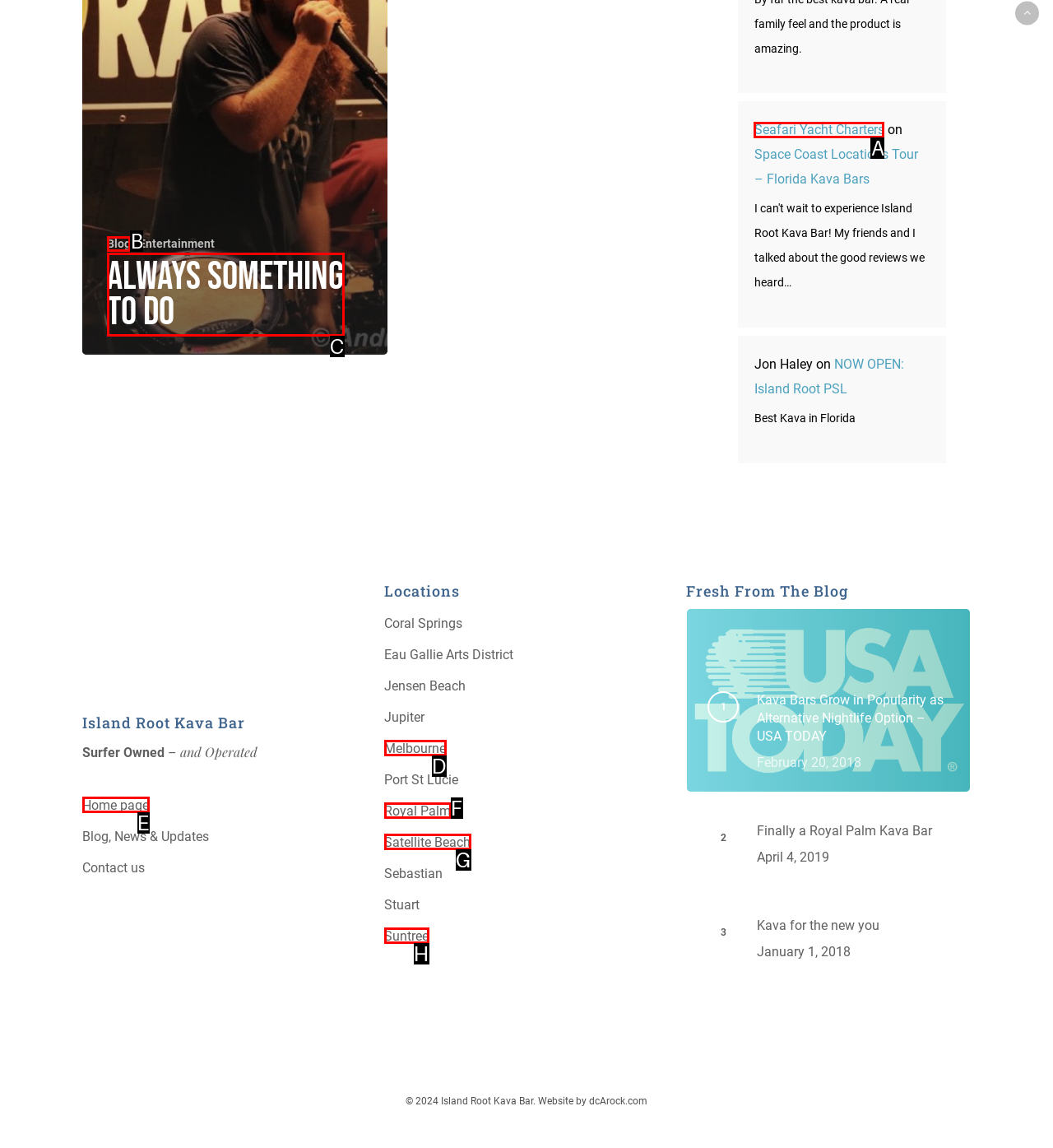What is the letter of the UI element you should click to Click on the 'Blog' link? Provide the letter directly.

B